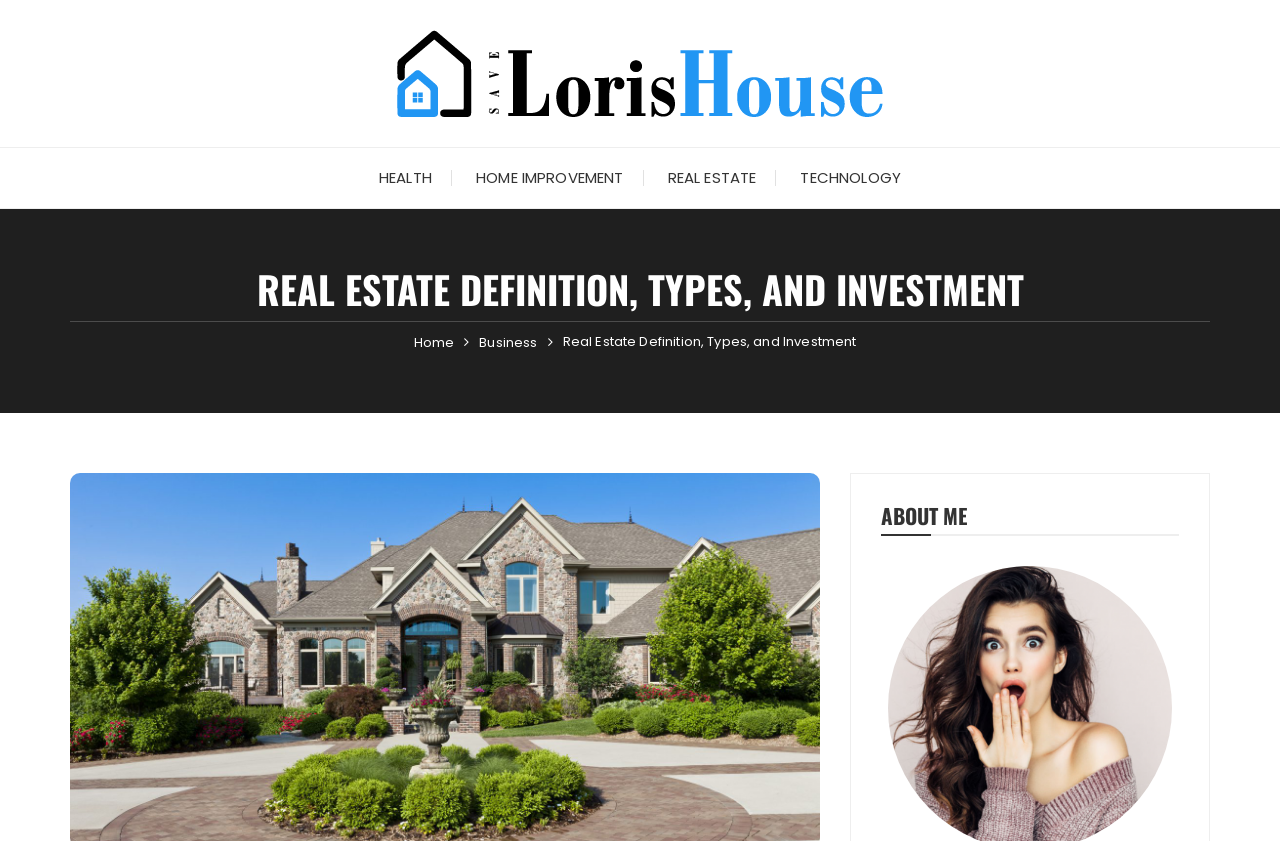Determine the bounding box coordinates for the region that must be clicked to execute the following instruction: "visit George Ailsa's page".

[0.694, 0.827, 0.916, 0.854]